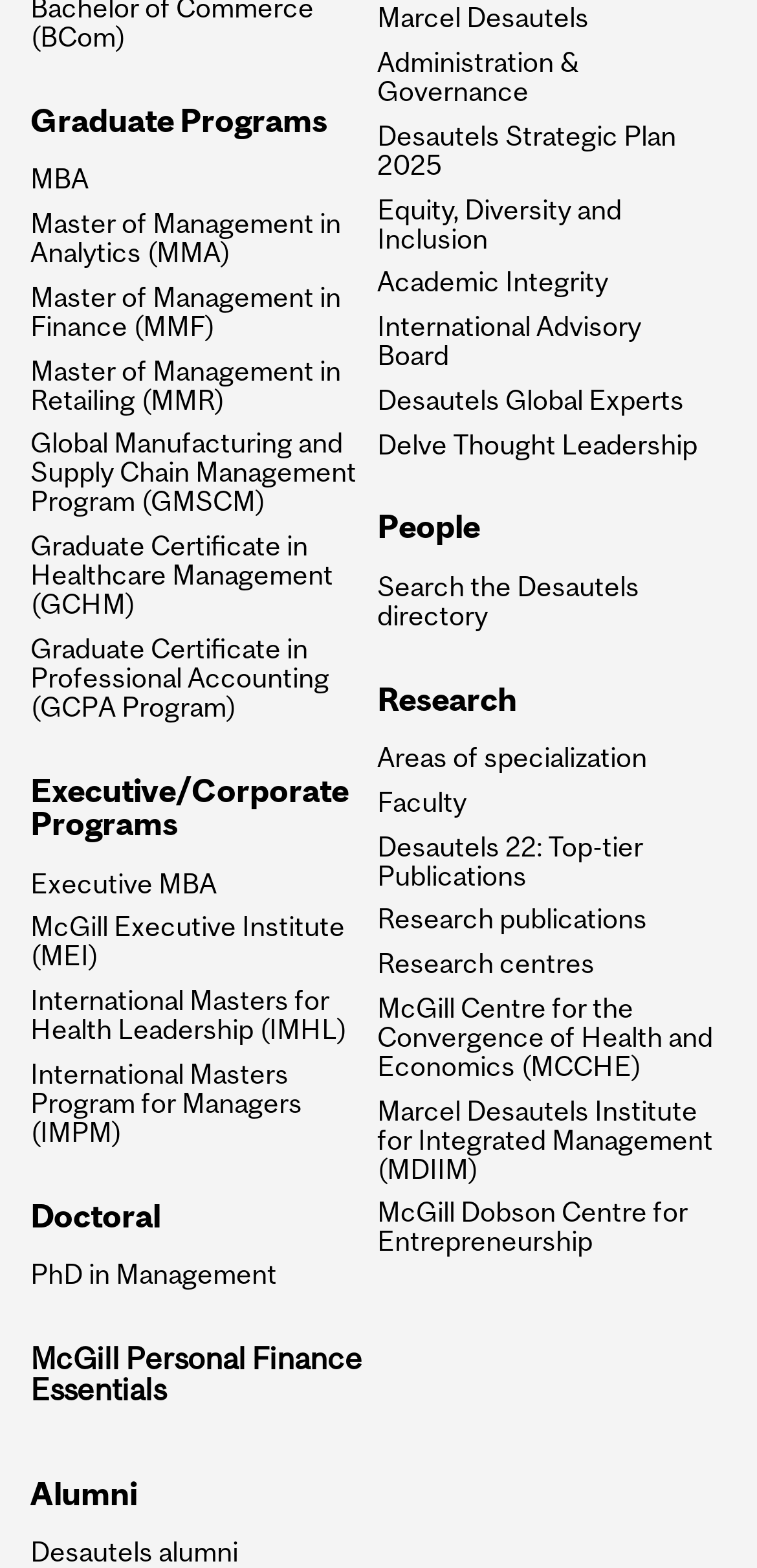Locate the bounding box coordinates of the element's region that should be clicked to carry out the following instruction: "Check the date". The coordinates need to be four float numbers between 0 and 1, i.e., [left, top, right, bottom].

None